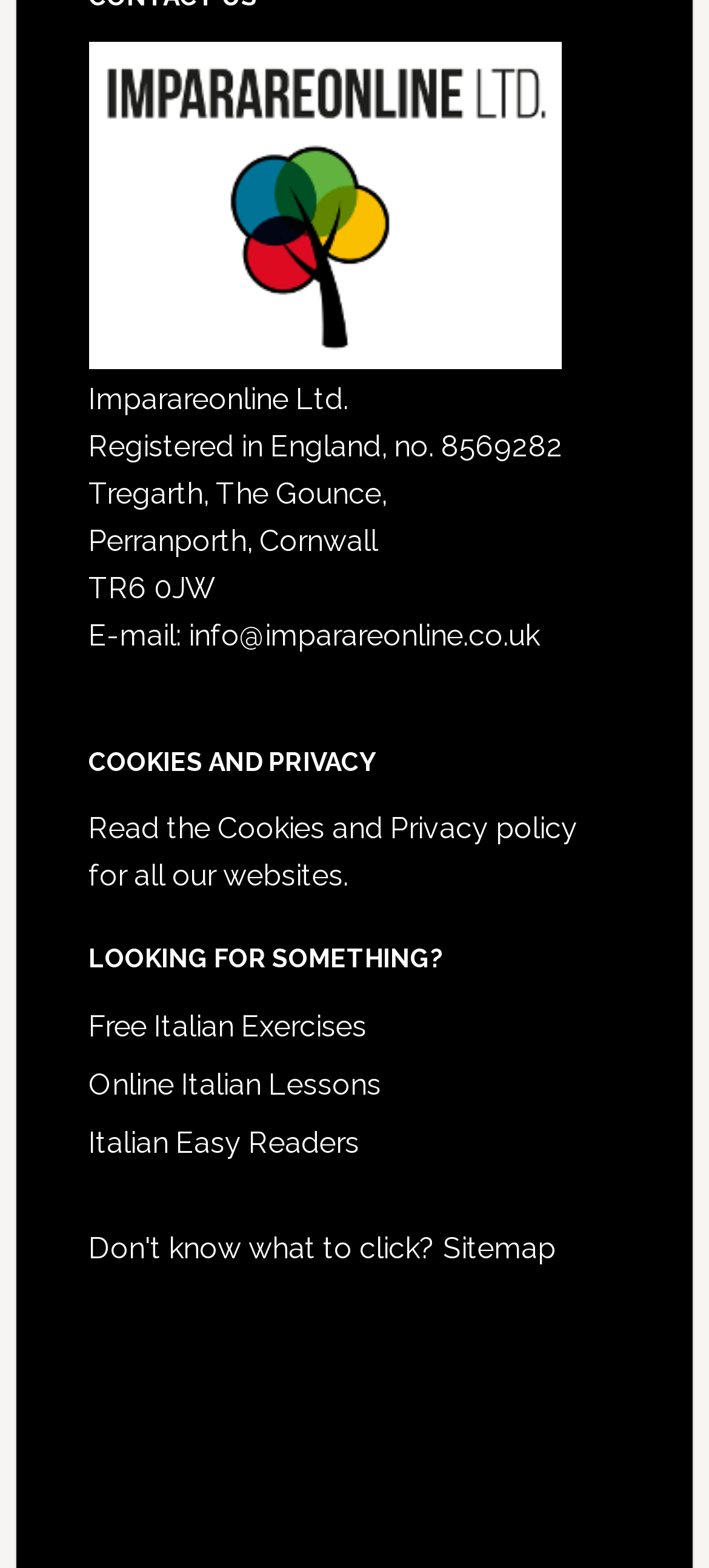Find the bounding box coordinates for the UI element whose description is: "Sitemap". The coordinates should be four float numbers between 0 and 1, in the format [left, top, right, bottom].

[0.625, 0.785, 0.784, 0.807]